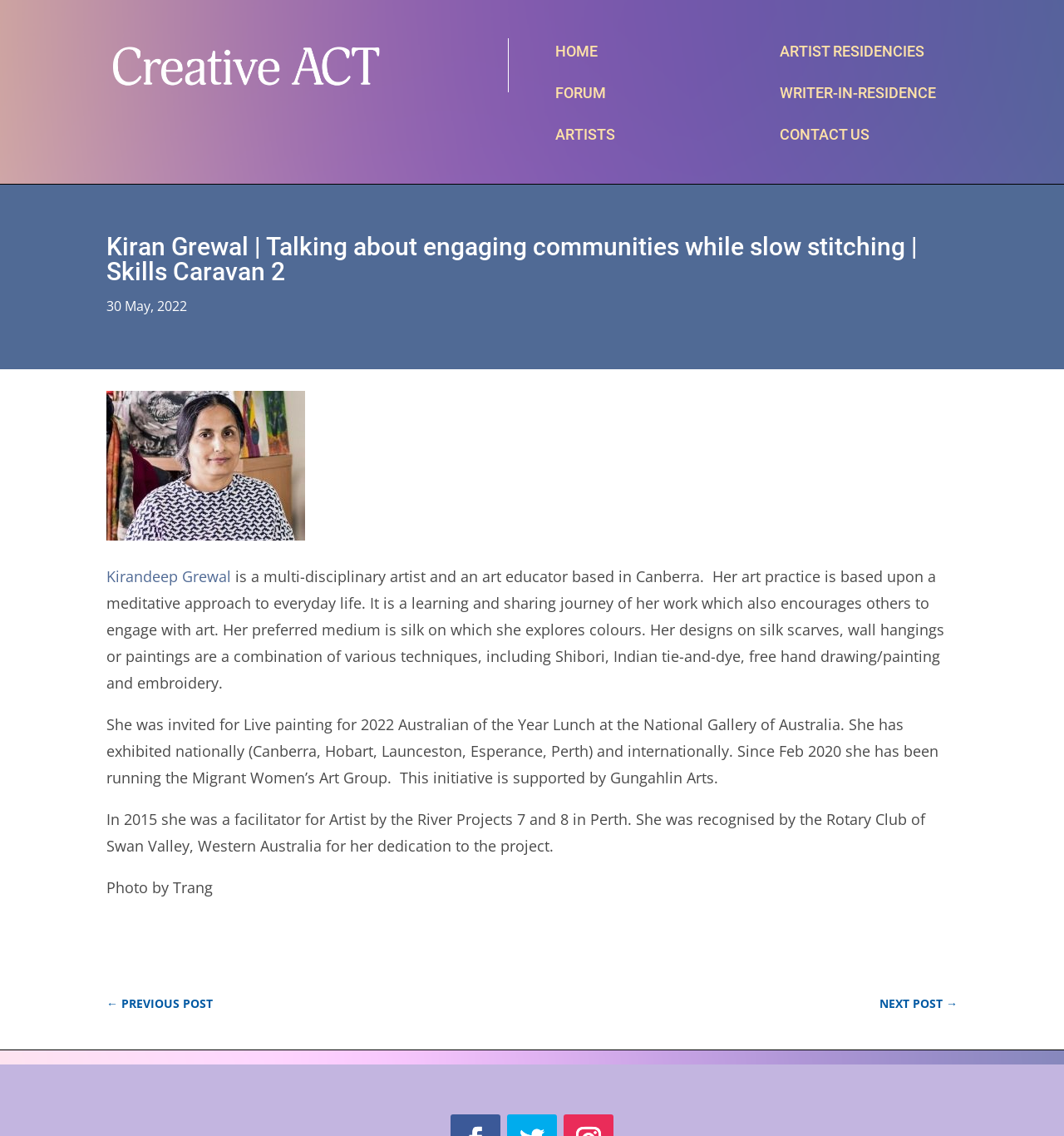Specify the bounding box coordinates of the area to click in order to follow the given instruction: "go to previous post."

[0.1, 0.872, 0.2, 0.896]